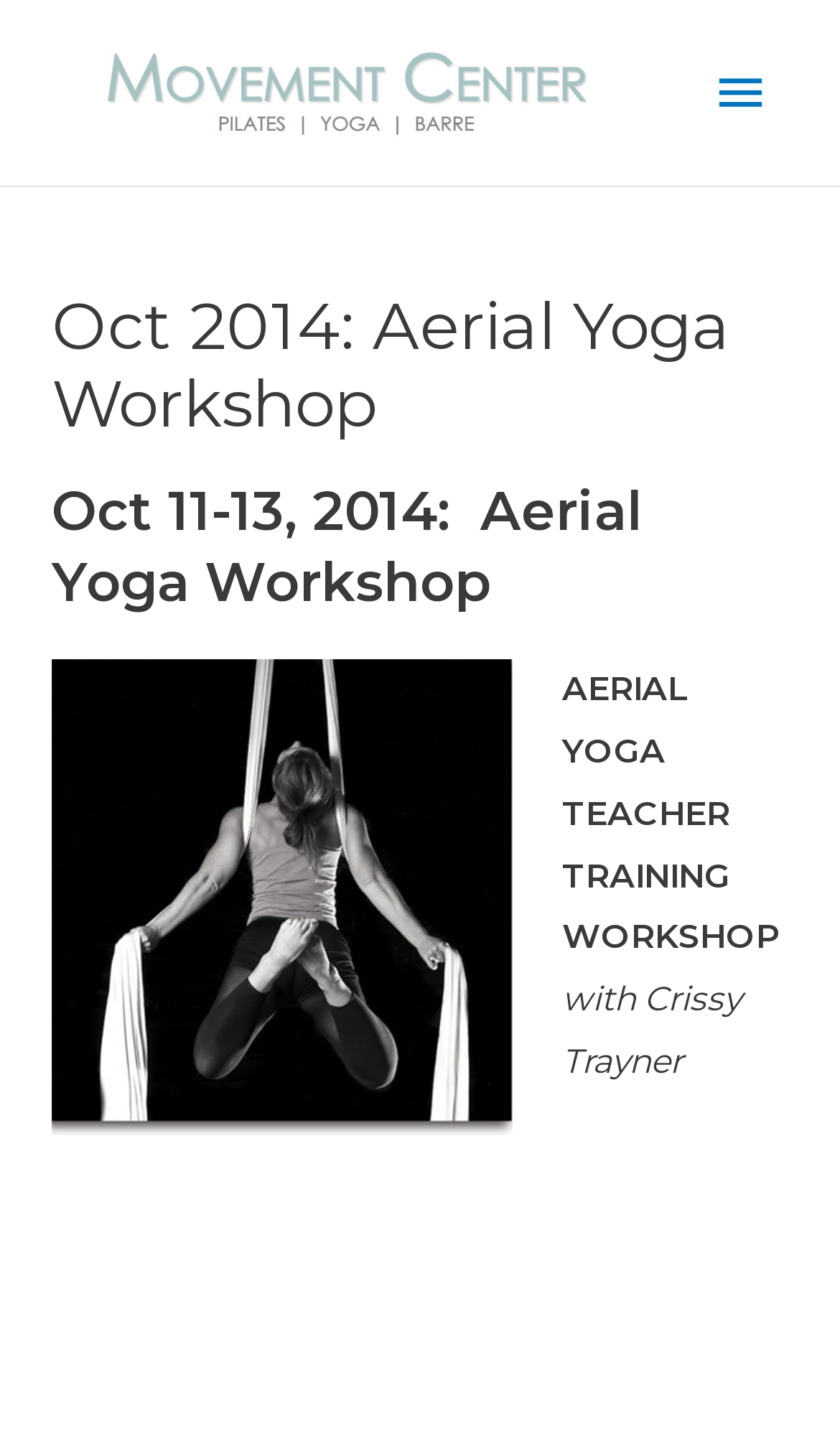Using the element description: "Main Menu", determine the bounding box coordinates. The coordinates should be in the format [left, top, right, bottom], with values between 0 and 1.

[0.815, 0.023, 0.949, 0.106]